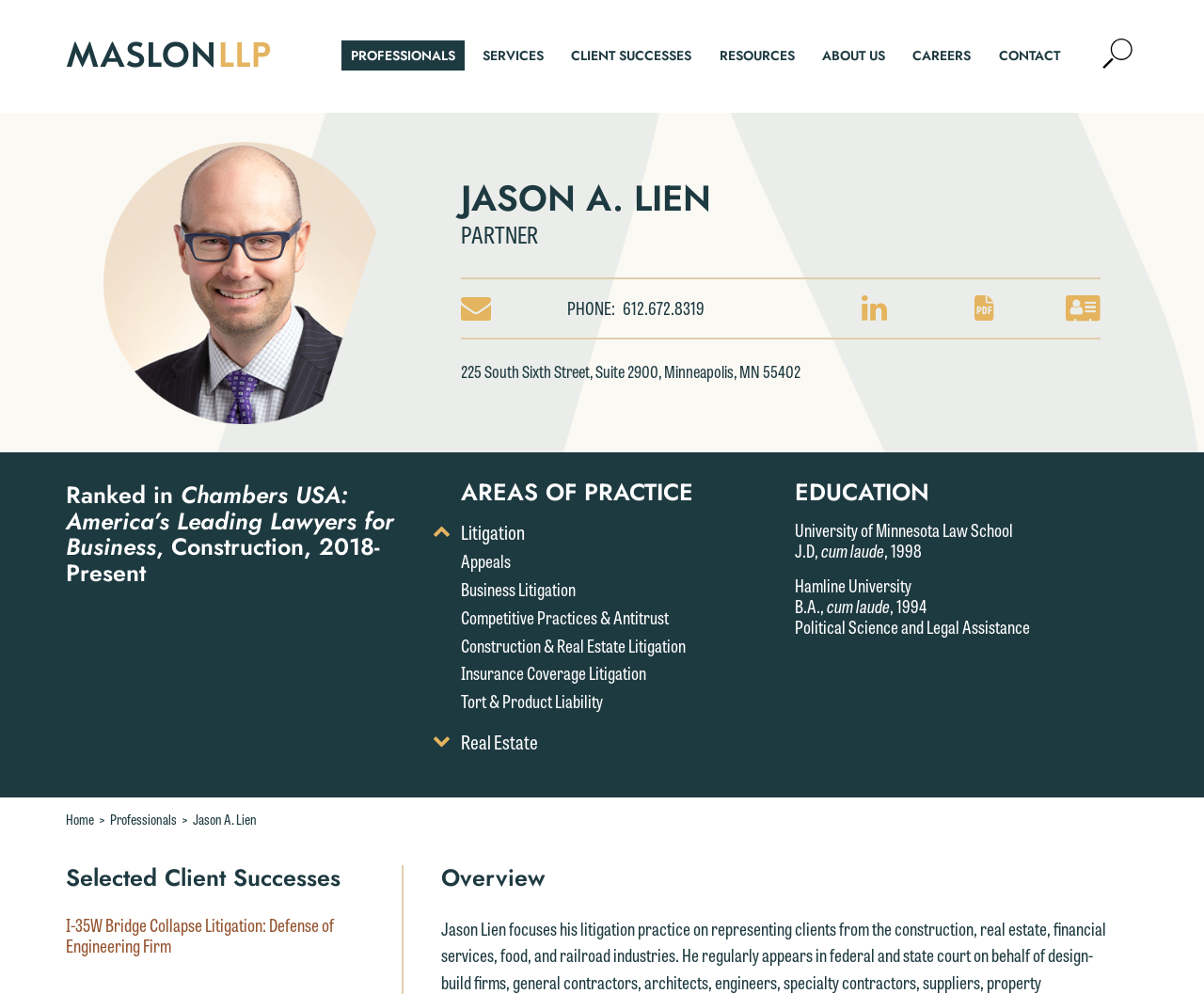Please identify the bounding box coordinates for the region that you need to click to follow this instruction: "Go to the 'CLIENT SUCCESSES' page".

[0.467, 0.041, 0.582, 0.071]